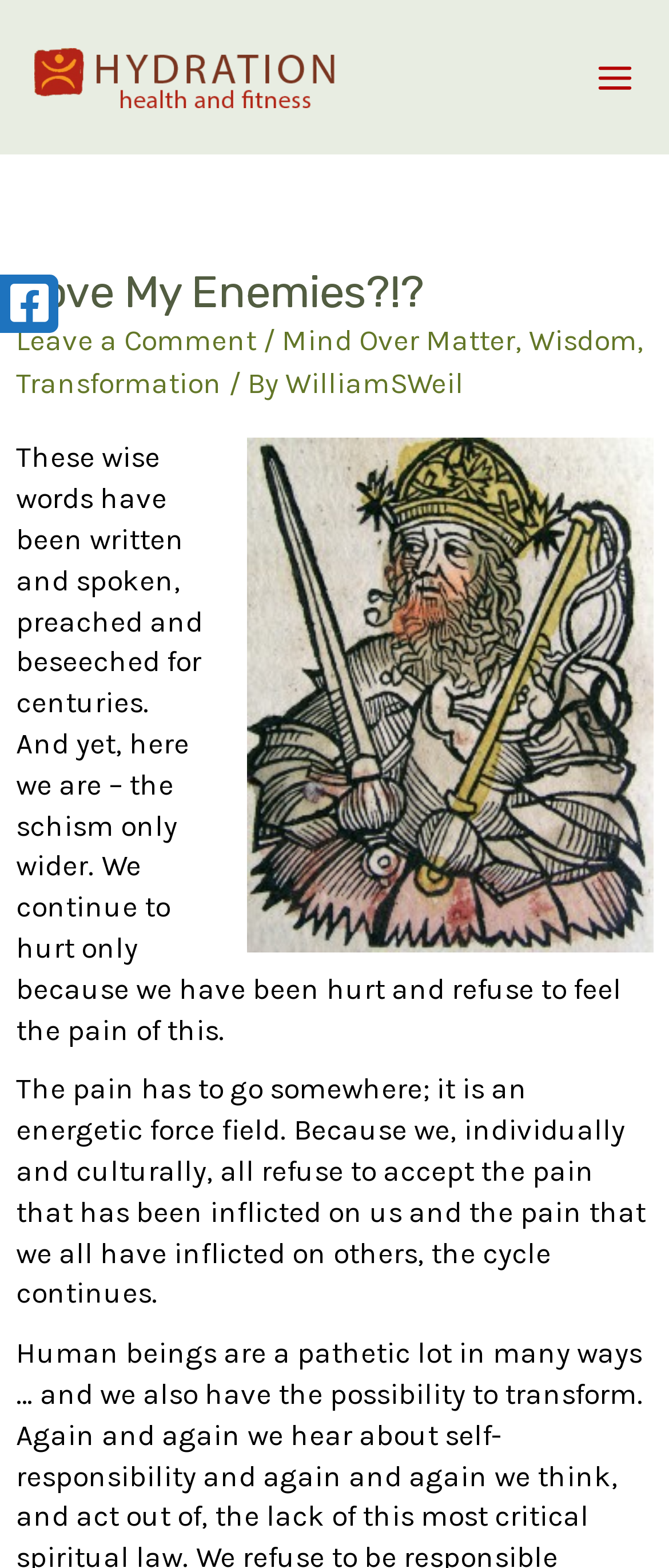Please specify the bounding box coordinates in the format (top-left x, top-left y, bottom-right x, bottom-right y), with values ranging from 0 to 1. Identify the bounding box for the UI component described as follows: Wisdom

[0.79, 0.206, 0.952, 0.228]